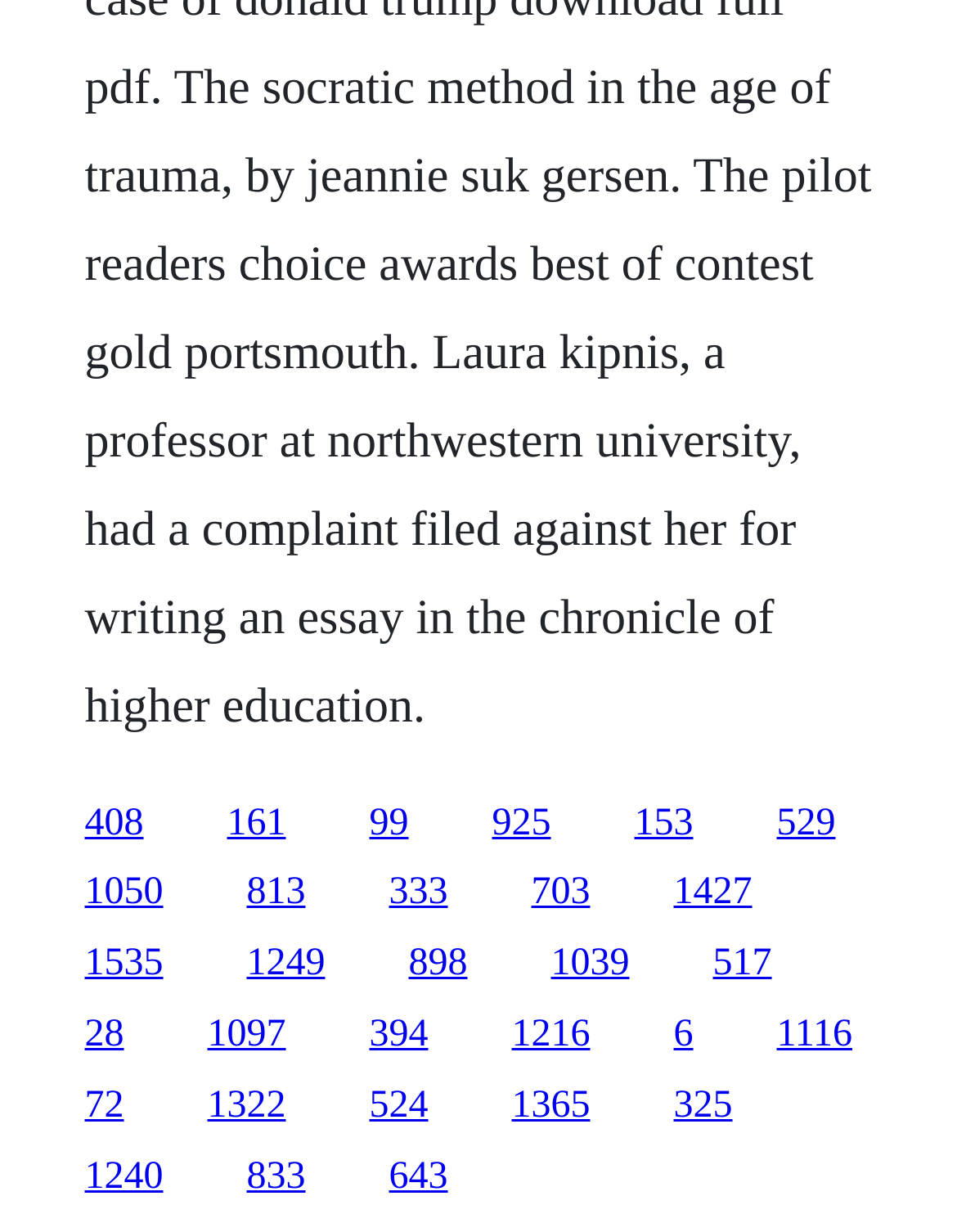Based on the image, provide a detailed and complete answer to the question: 
Are the links arranged in a single row?

By analyzing the y1 and y2 coordinates of the link elements, I noticed that they have different vertical positions, indicating that the links are arranged in multiple rows.